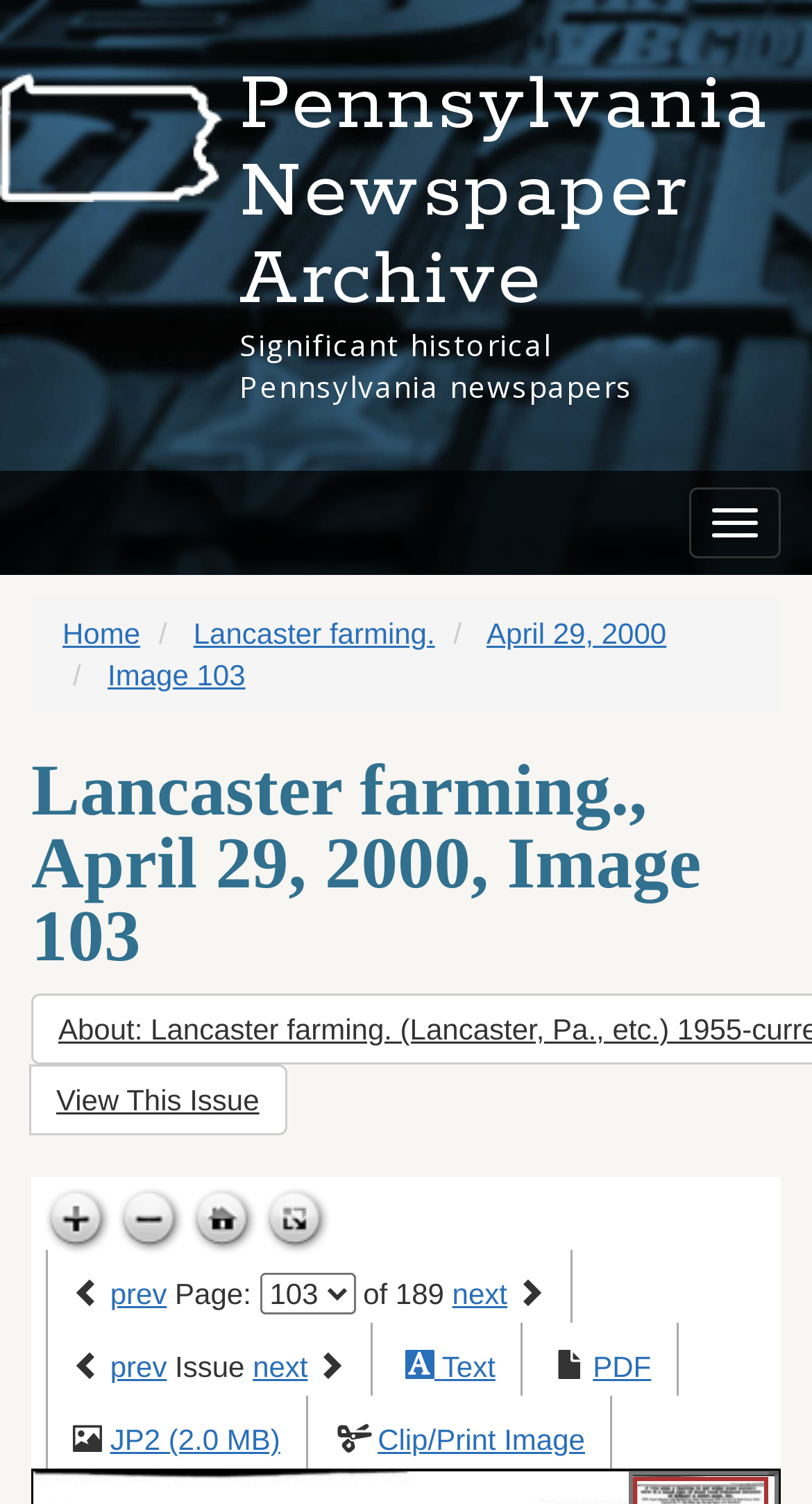Determine the bounding box coordinates of the region I should click to achieve the following instruction: "Zoom in". Ensure the bounding box coordinates are four float numbers between 0 and 1, i.e., [left, top, right, bottom].

[0.047, 0.787, 0.137, 0.834]